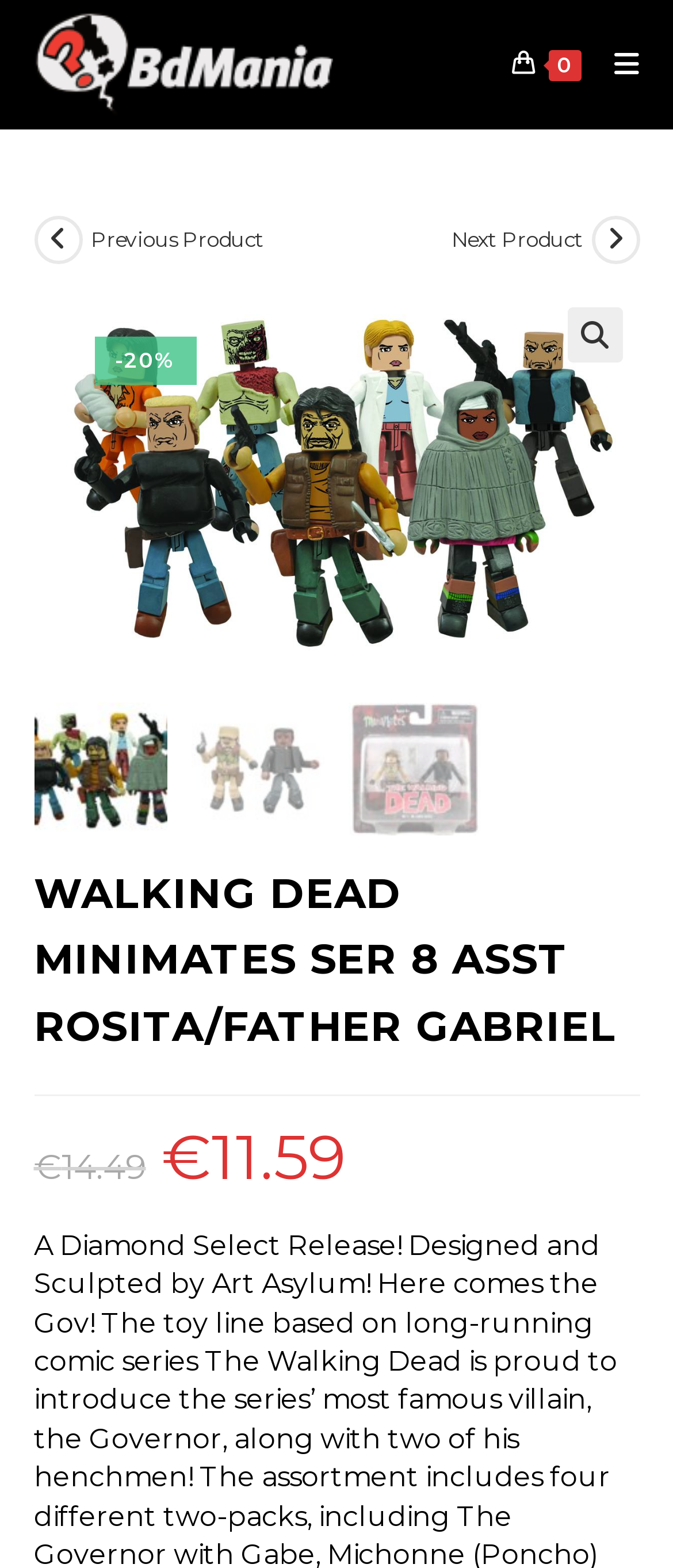Is there a 'Next Product' link on the page?
Please use the image to deliver a detailed and complete answer.

I searched for a 'Next Product' link on the page and found it located at the bottom of the page, which allows users to navigate to the next product.